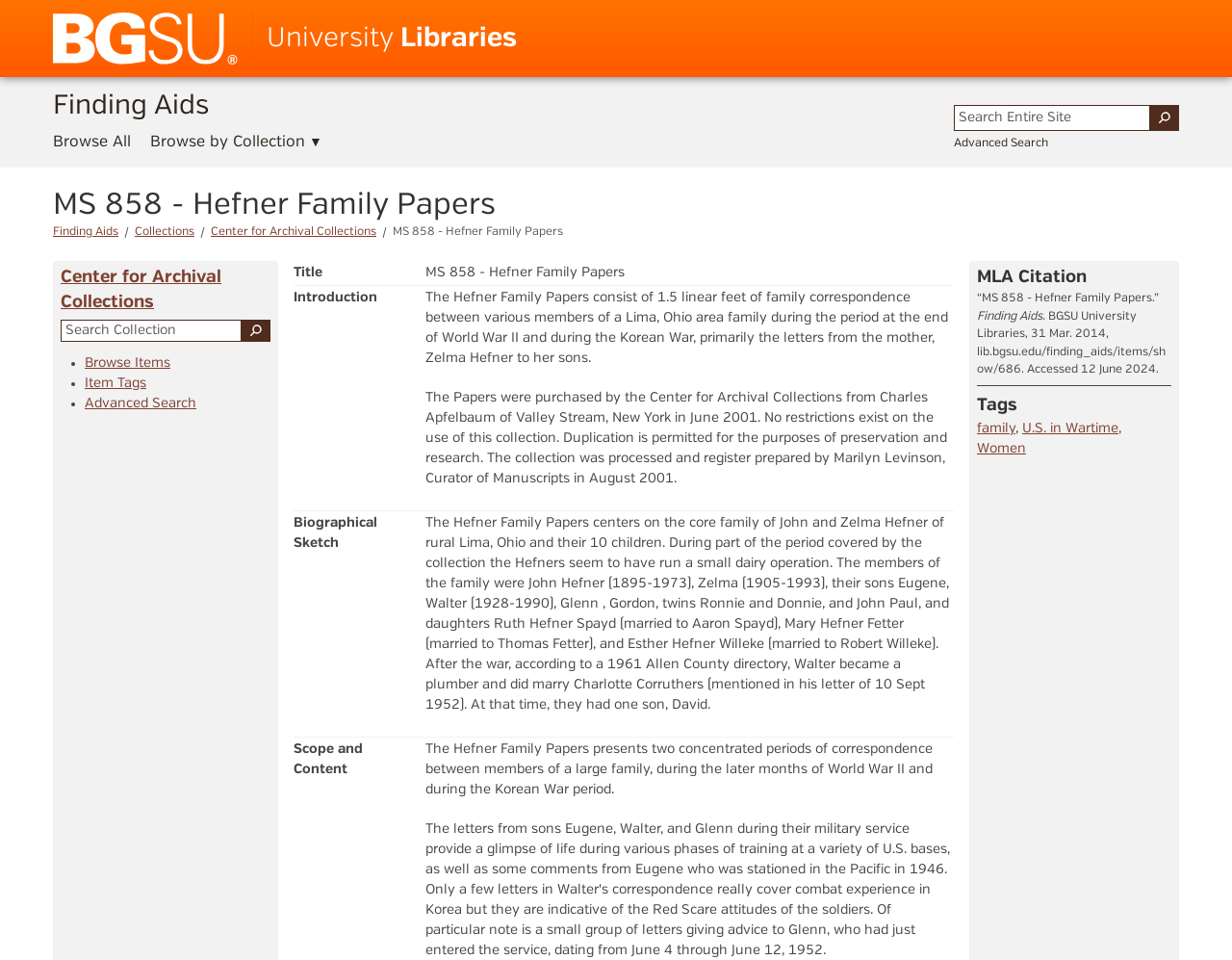Please provide the bounding box coordinate of the region that matches the element description: family. Coordinates should be in the format (top-left x, top-left y, bottom-right x, bottom-right y) and all values should be between 0 and 1.

[0.793, 0.439, 0.824, 0.453]